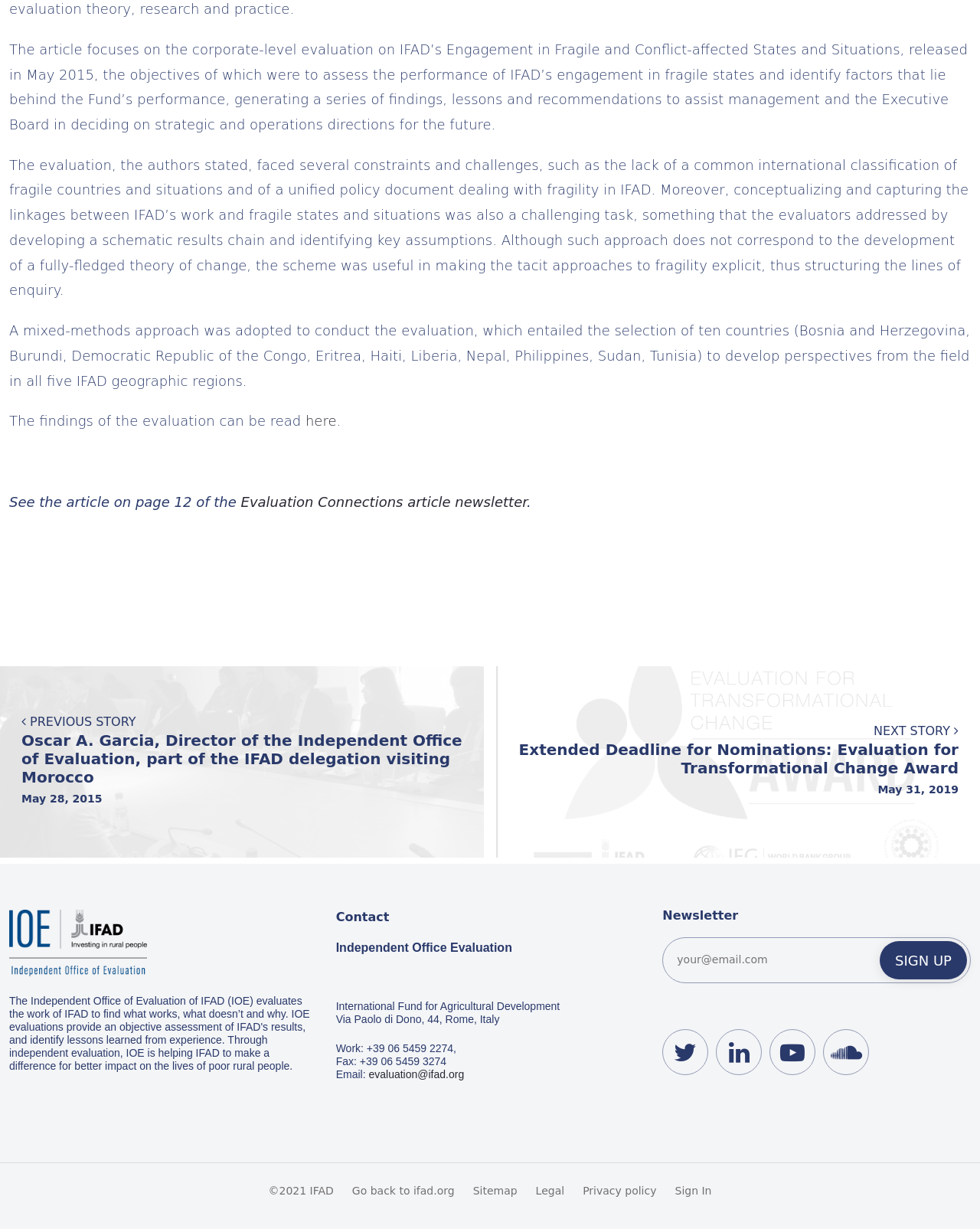Please locate the UI element described by "evaluation@ifad.org" and provide its bounding box coordinates.

[0.376, 0.869, 0.474, 0.879]